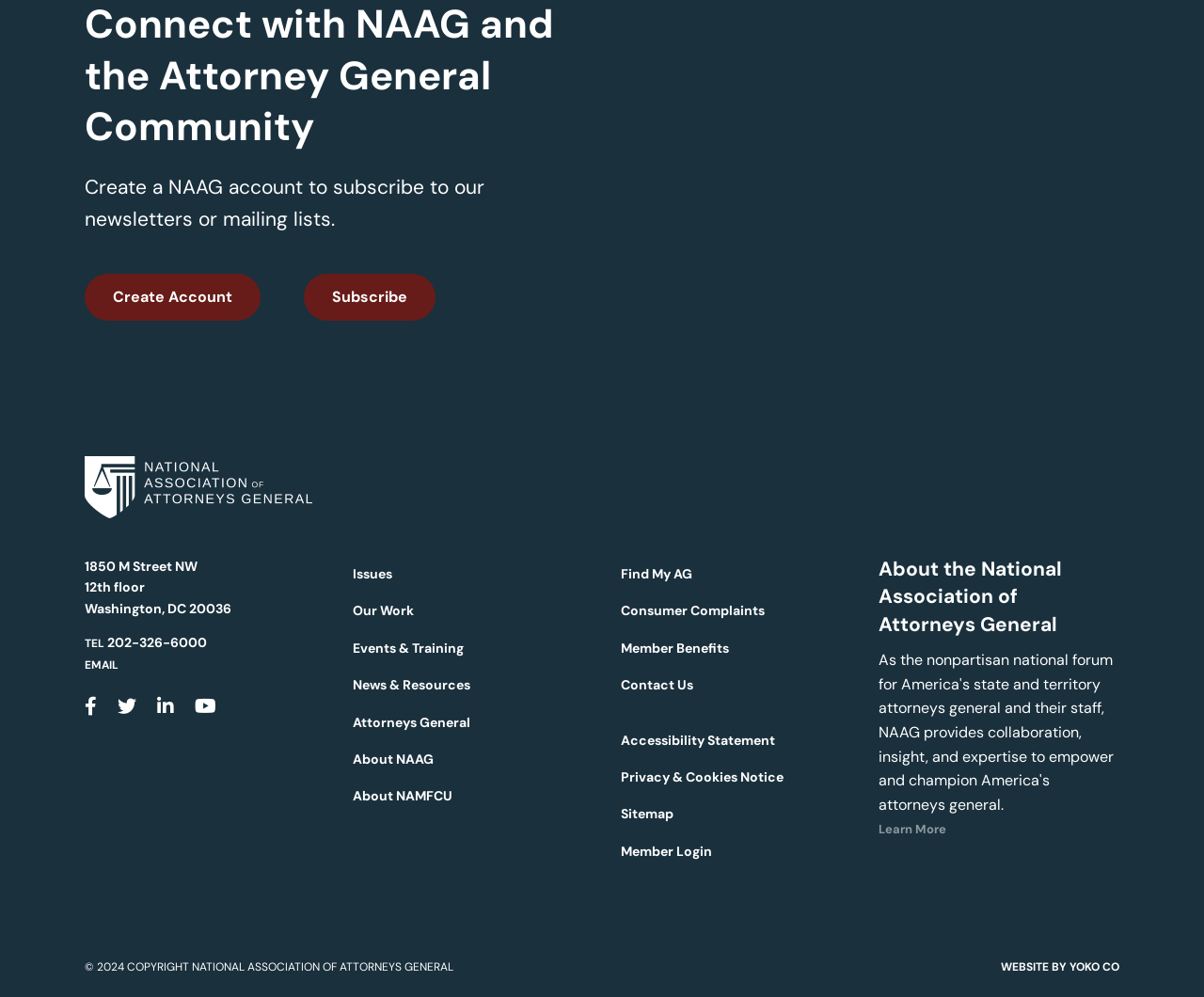What is the purpose of the 'Create Account' link?
Give a one-word or short phrase answer based on the image.

Subscribe to newsletters or mailing lists